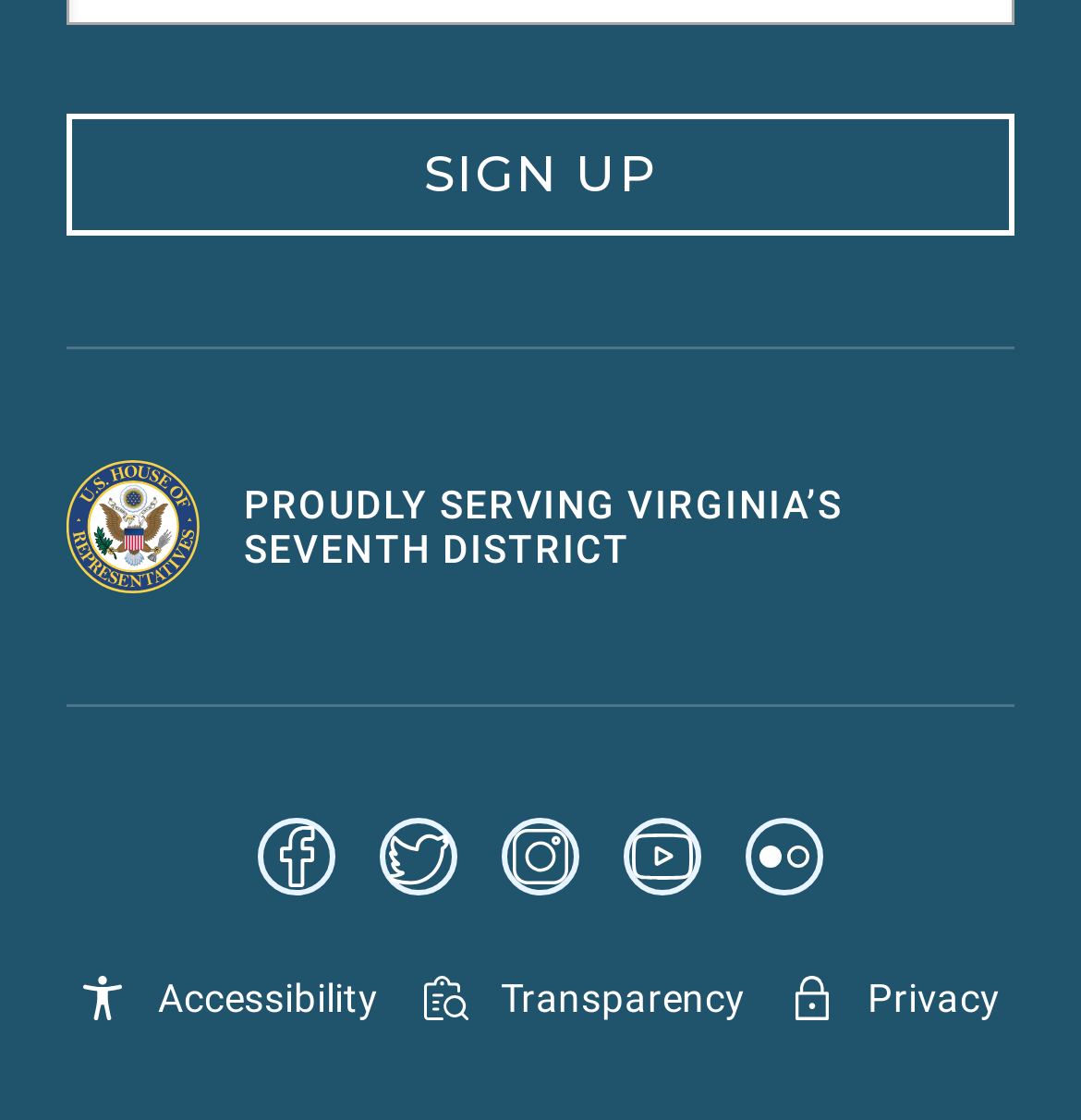Pinpoint the bounding box coordinates of the clickable area necessary to execute the following instruction: "search for a poem". The coordinates should be given as four float numbers between 0 and 1, namely [left, top, right, bottom].

None